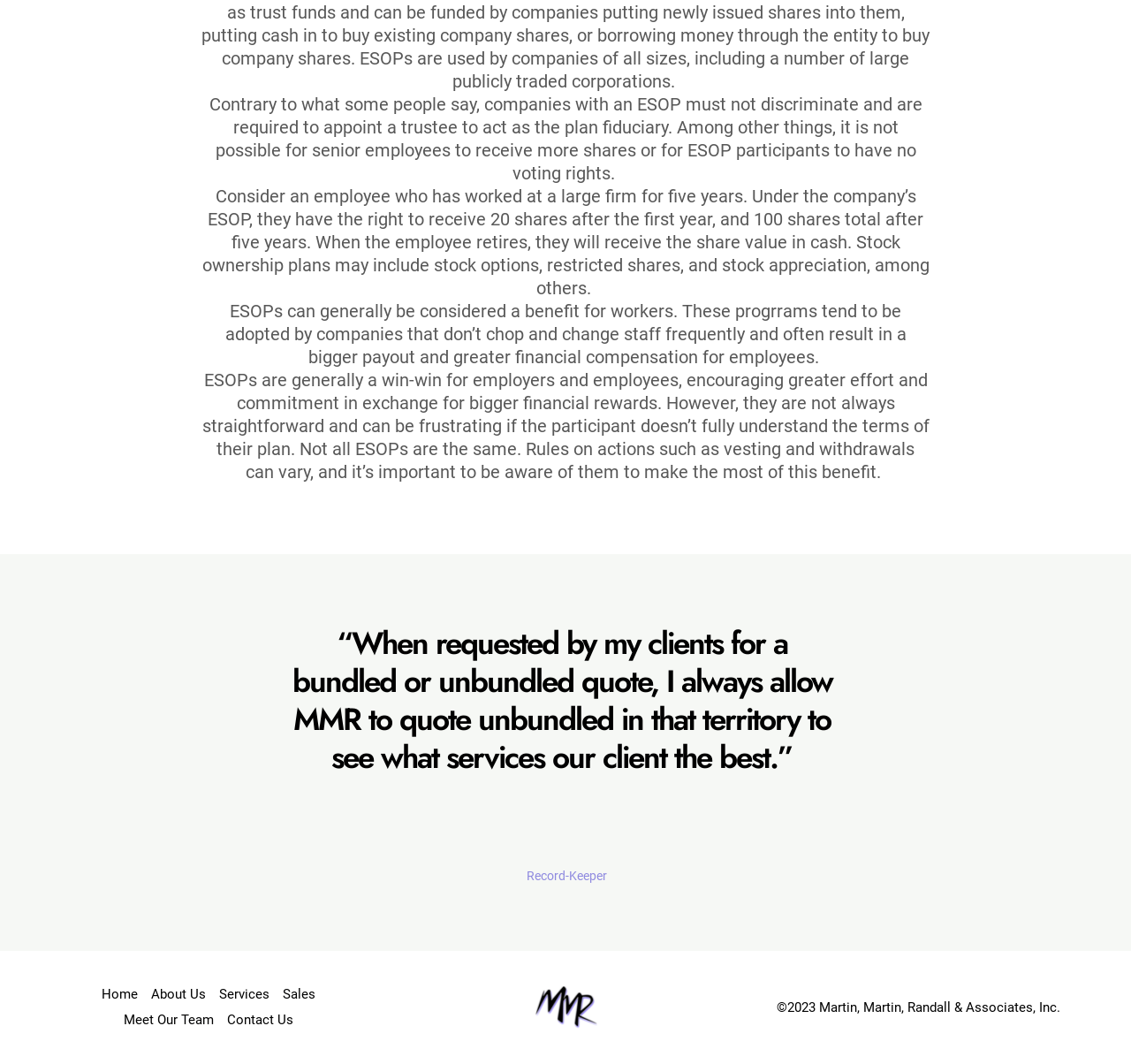Please provide a one-word or phrase answer to the question: 
What is the purpose of the 'Meet Our Team' link?

To introduce team members